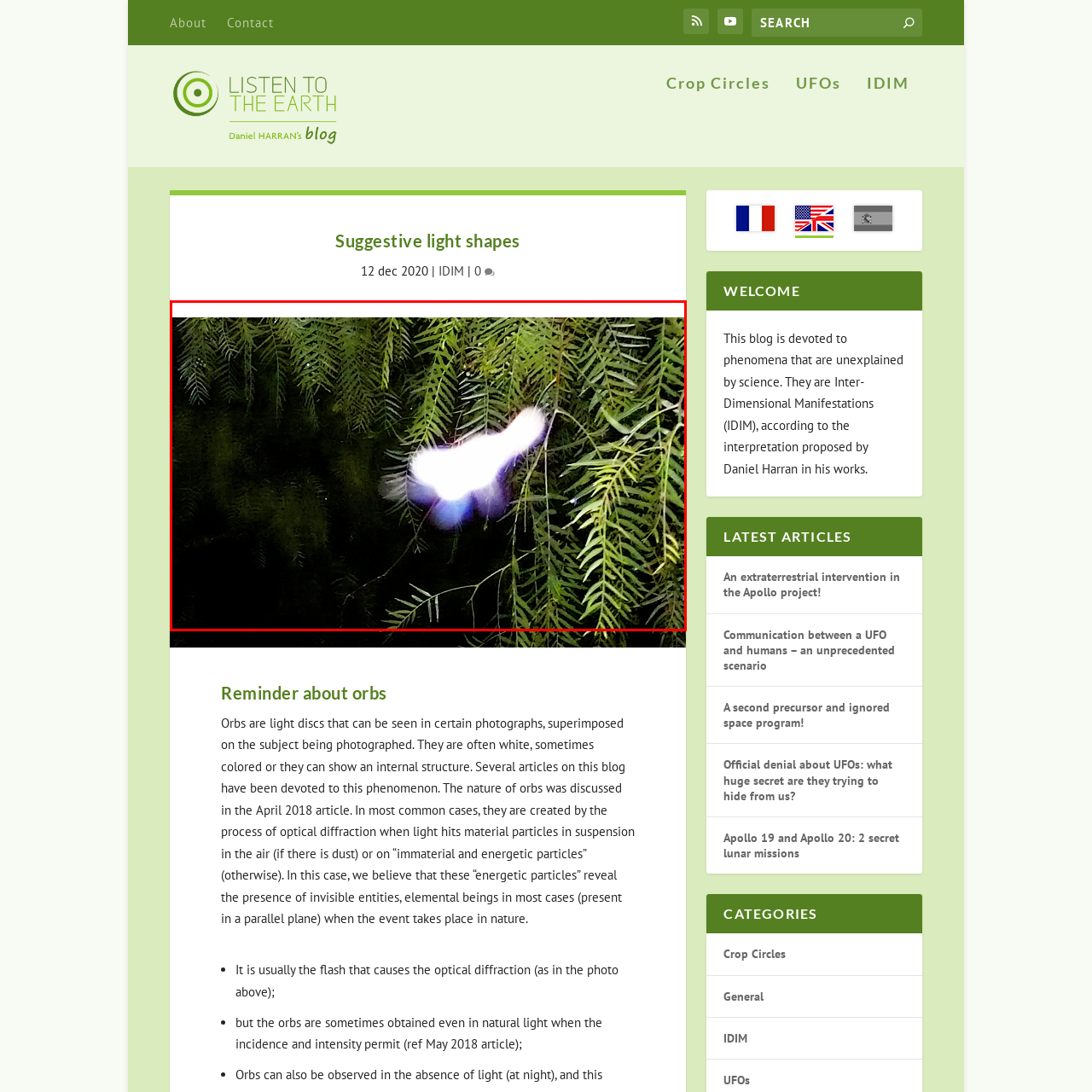Generate an in-depth caption for the image segment highlighted with a red box.

This intriguing image, titled "Suggestive light shapes," captures a luminous orb situated among lush green foliage. The orb emits a bright white glow, surrounded by a soft blue halo, which contrasts sharply against the dark background of the scene. The surrounding leaves, richly textured and detailed, suggest the orb's presence in a natural outdoor setting, possibly at dusk or dawn. This photograph is part of a blog by Daniel Harran, focusing on unexplained phenomena, particularly the mysterious effects of light known as orbs. The image invites viewers to ponder the nature of these light manifestations and their possible connection to the environment, making it a compelling visual exploration of the supernatural.